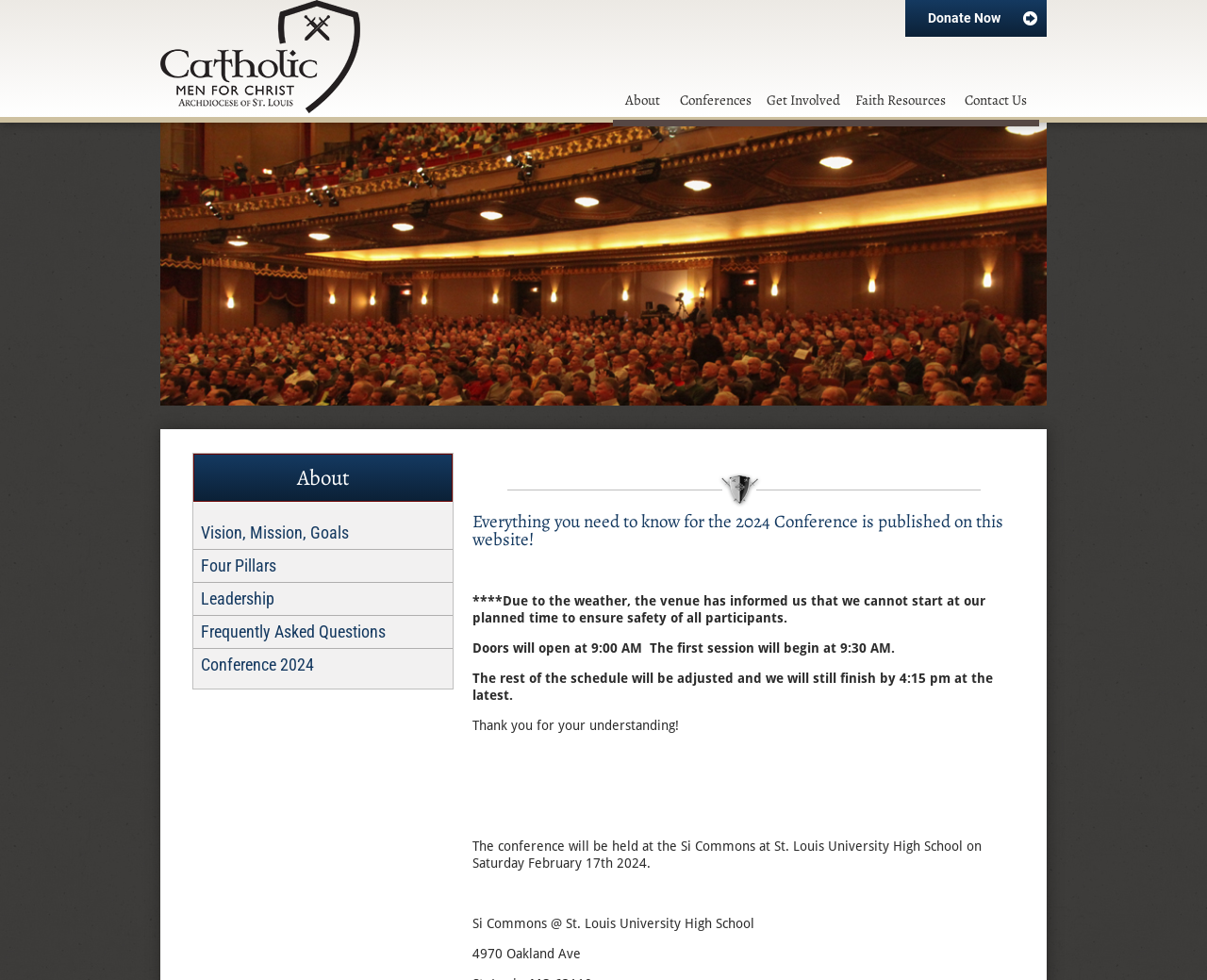Determine the coordinates of the bounding box that should be clicked to complete the instruction: "Check 9:30 seating chart". The coordinates should be represented by four float numbers between 0 and 1: [left, top, right, bottom].

None